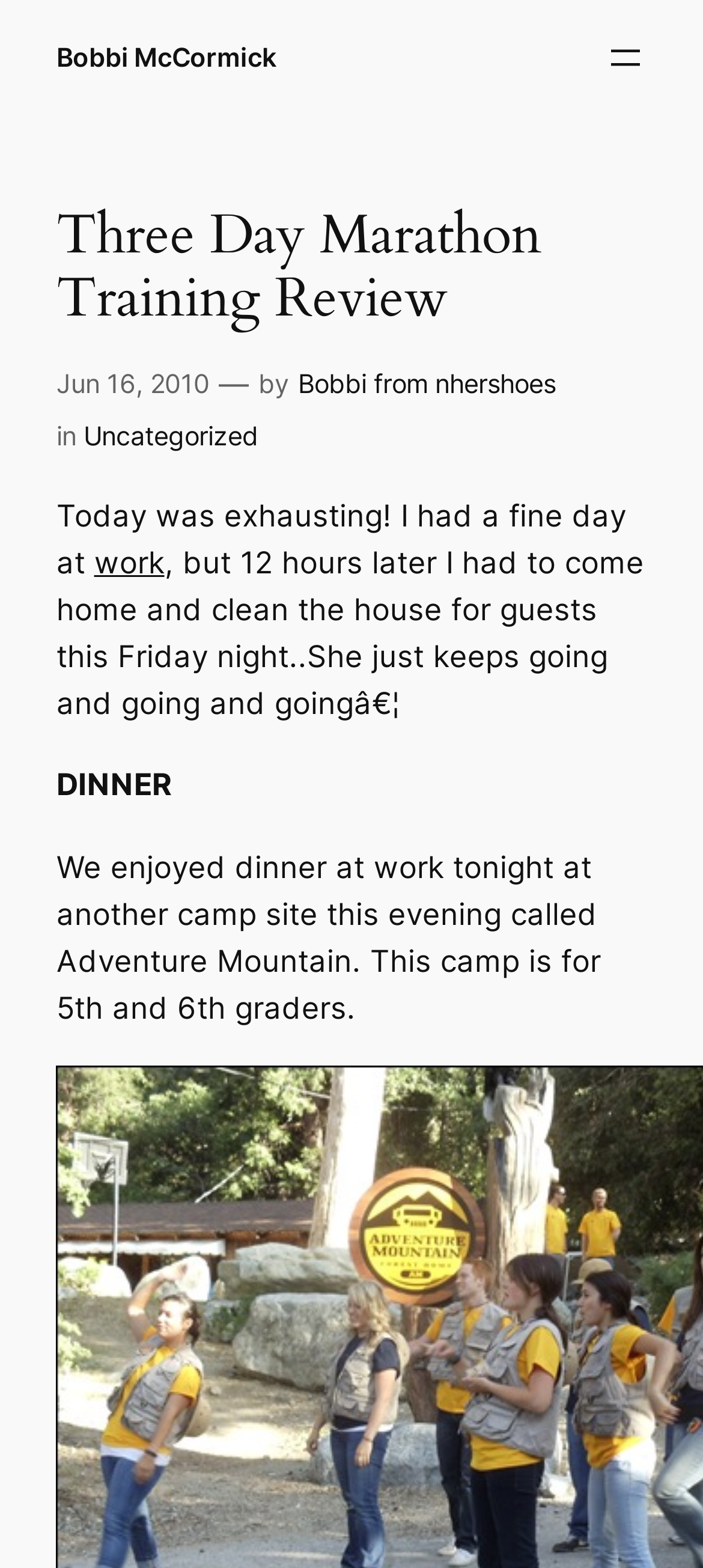What is the age range of the campers at Adventure Mountain?
Using the details shown in the screenshot, provide a comprehensive answer to the question.

The text 'This camp is for 5th and 6th graders.' indicates that the campers at Adventure Mountain are 5th and 6th graders.